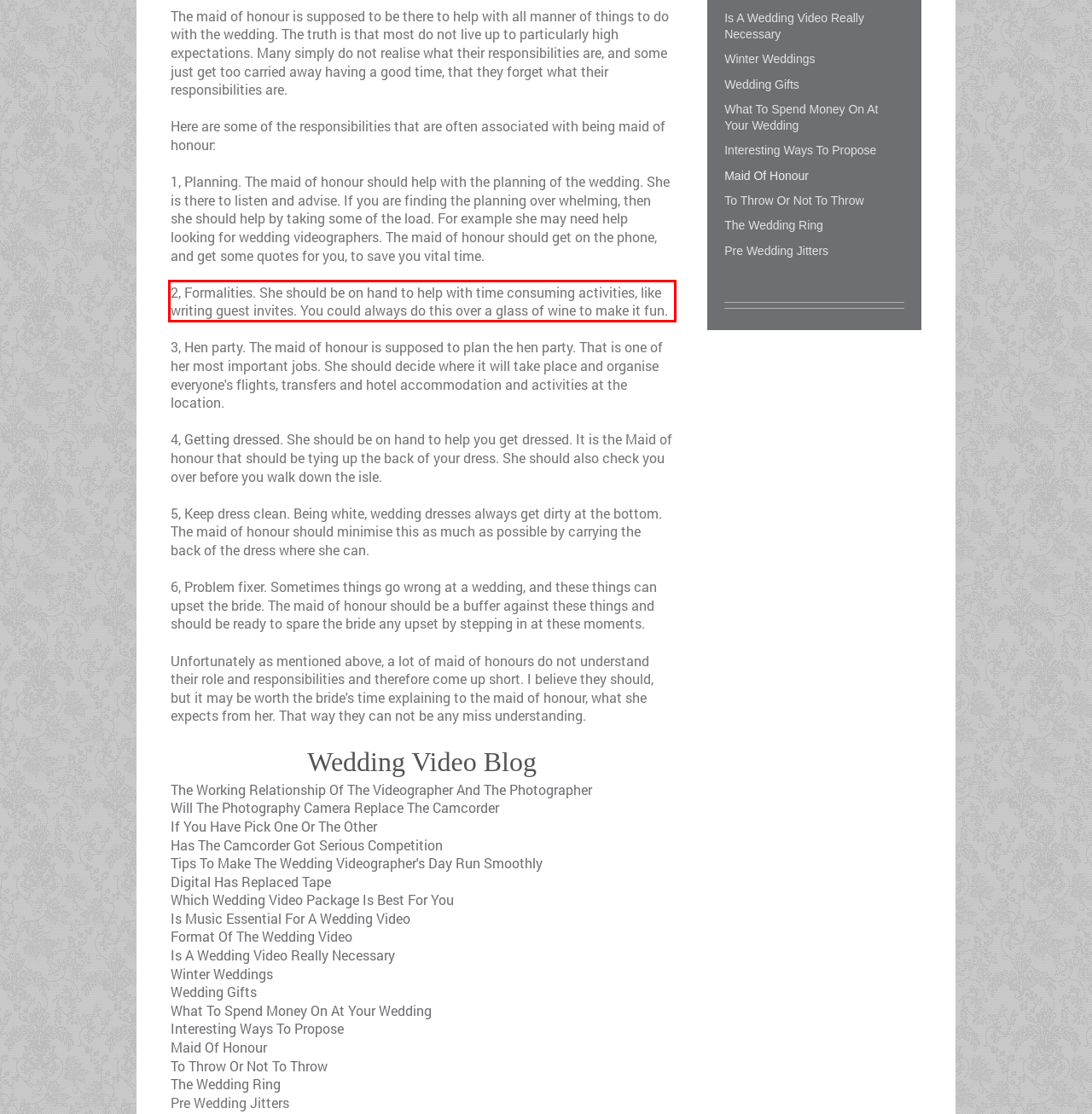Look at the provided screenshot of the webpage and perform OCR on the text within the red bounding box.

2, Formalities. She should be on hand to help with time consuming activities, like writing guest invites. You could always do this over a glass of wine to make it fun.